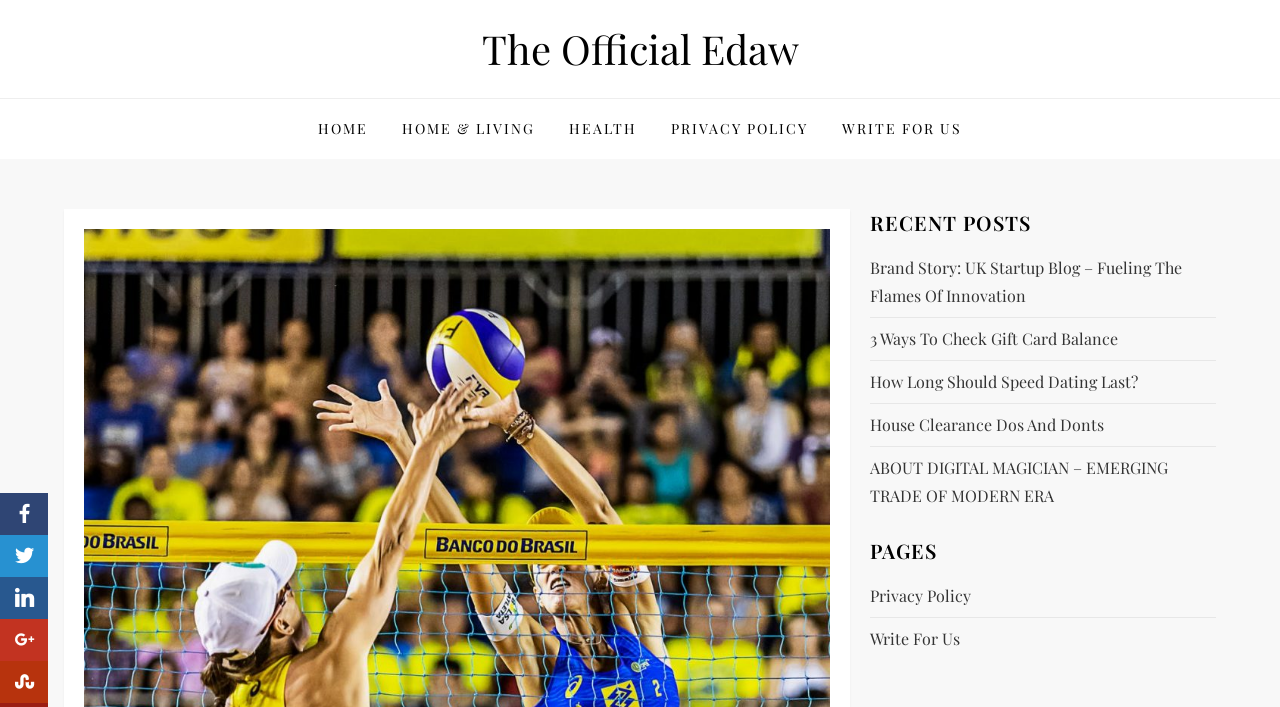Answer the question using only one word or a concise phrase: What is the last link in the 'PAGES' section?

Write For Us